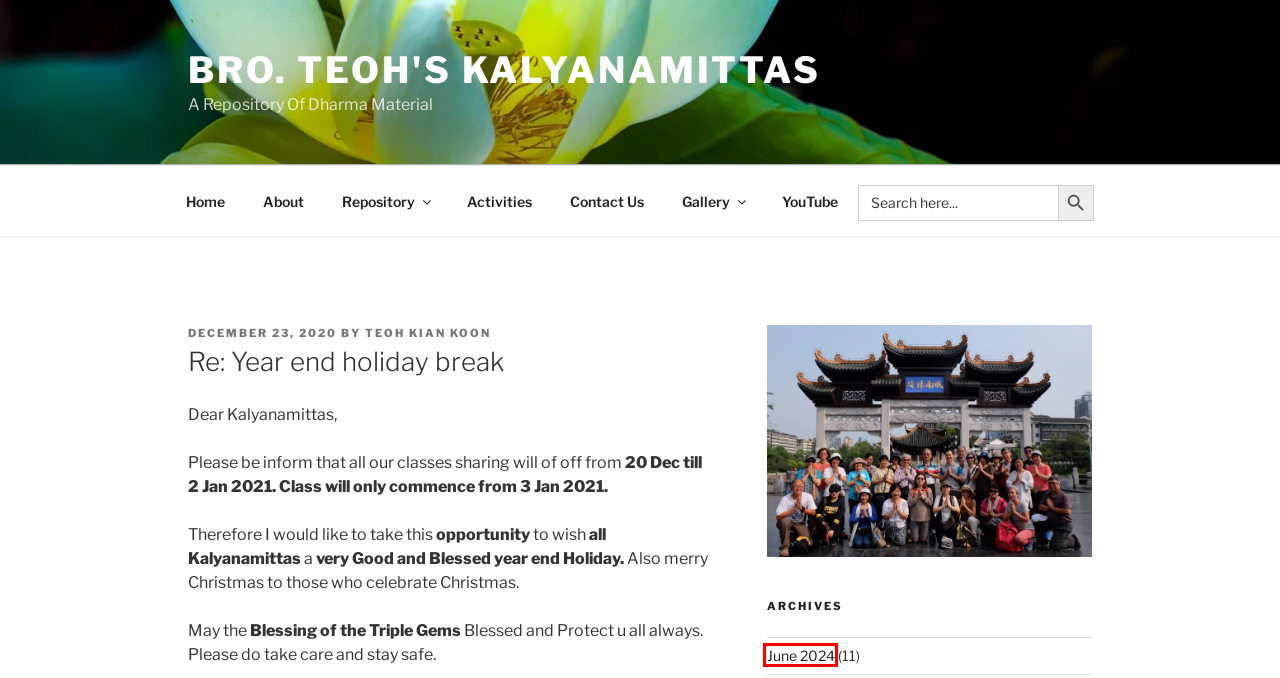Review the screenshot of a webpage containing a red bounding box around an element. Select the description that best matches the new webpage after clicking the highlighted element. The options are:
A. AddToAny - Share
B. February 2024 - Bro. Teoh's Kalyanamittas
C. Activities - Bro. Teoh's Kalyanamittas
D. Repository - Bro. Teoh's Kalyanamittas
E. Bro. Teoh's Kalyanamittas - A Repository Of Dharma Material
F. June 2024 - Bro. Teoh's Kalyanamittas
G. Teoh Kian Koon, Author at Bro. Teoh's Kalyanamittas
H. Gallery - Bro. Teoh's Kalyanamittas

F